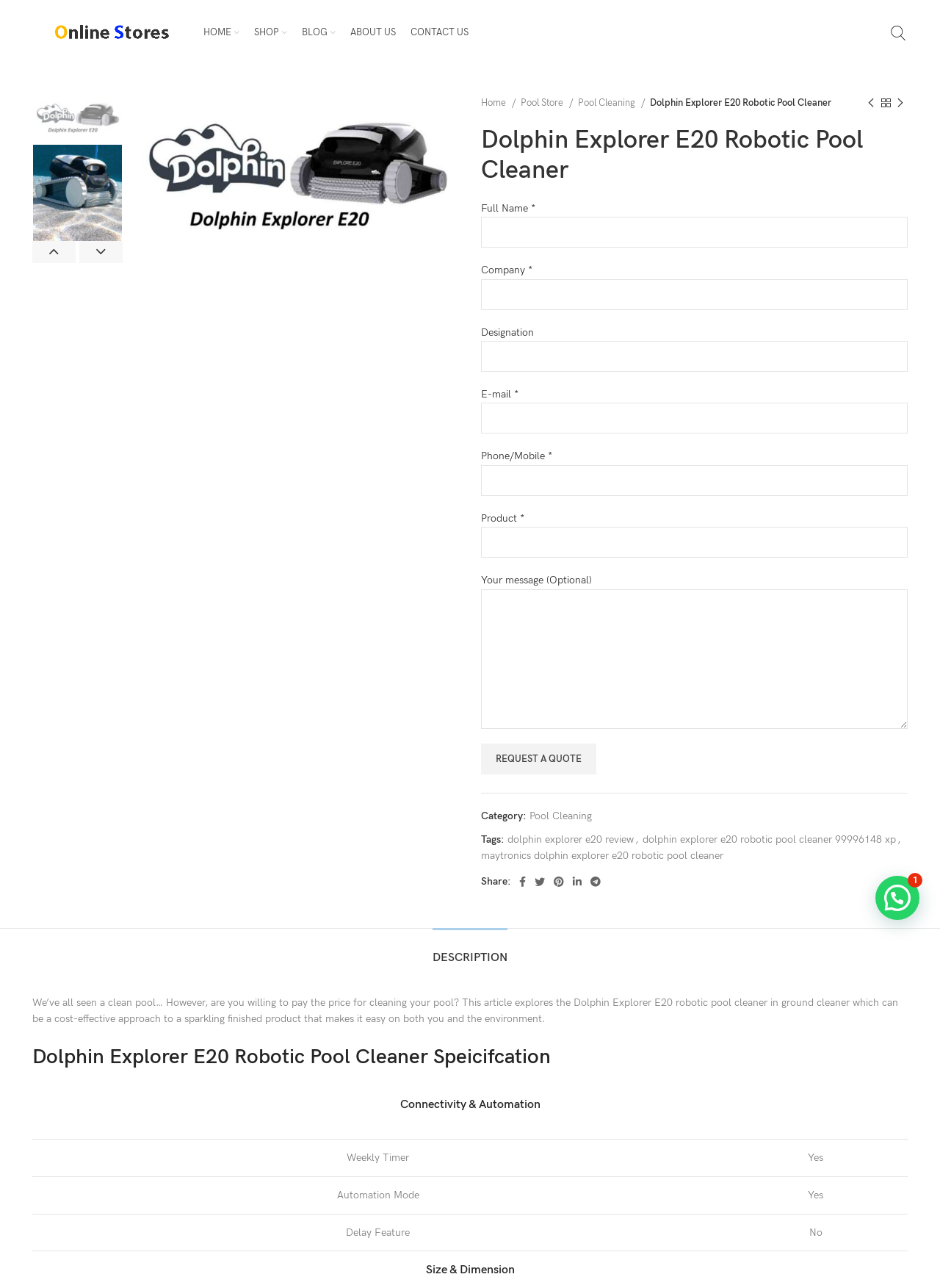Please provide a brief answer to the question using only one word or phrase: 
What is the main subject of the webpage?

Dolphin Explorer E20 Robotic Pool Cleaner